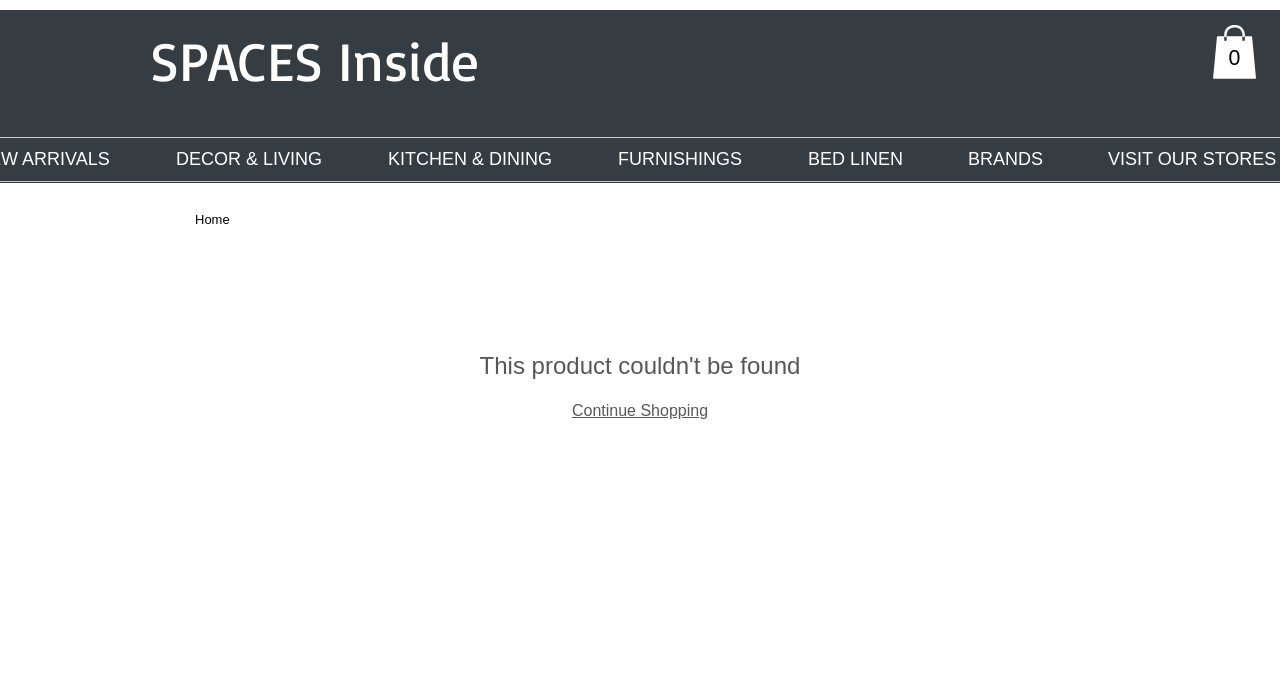Respond with a single word or phrase to the following question: What is the name of the website?

SPACES Inside